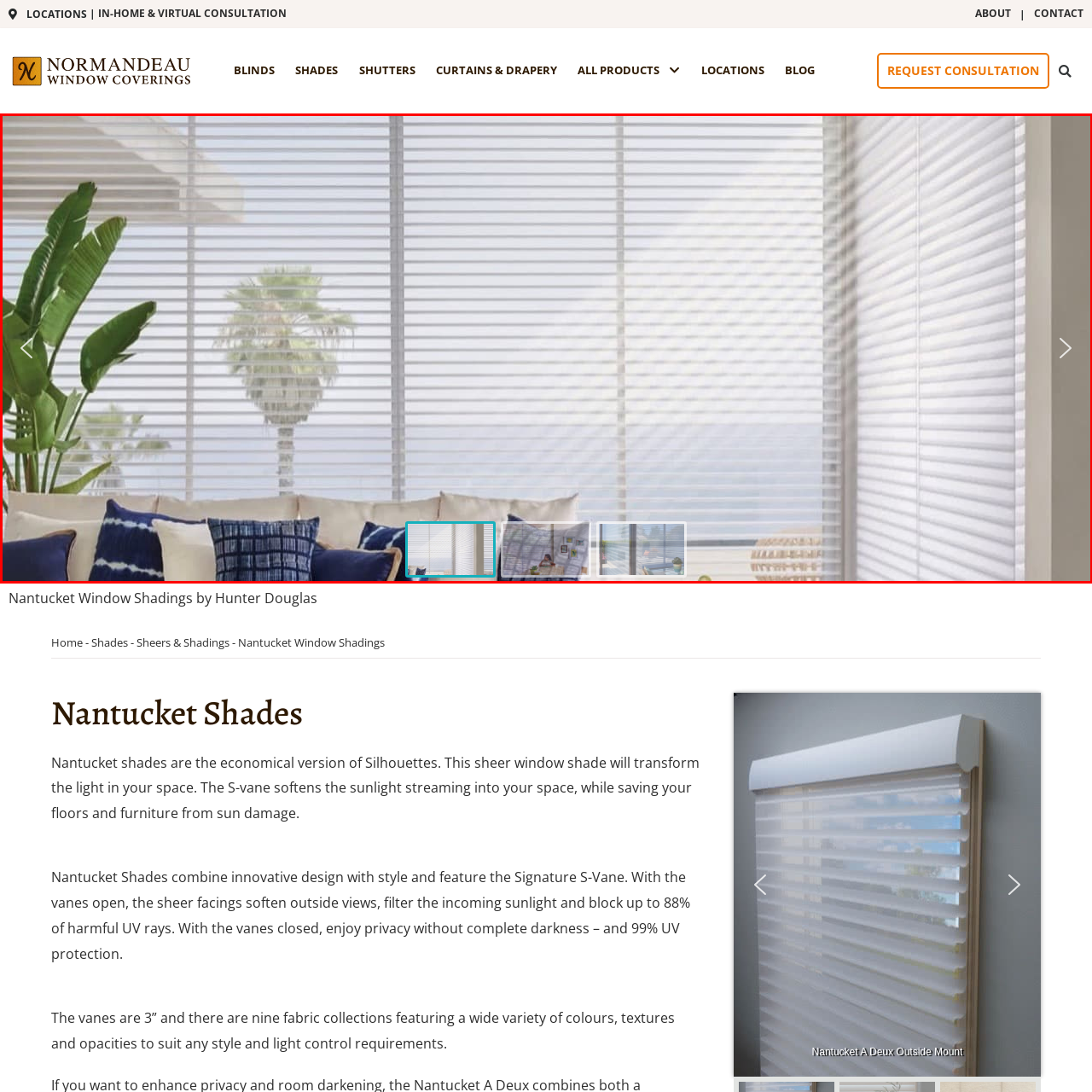Provide an elaborate description of the image marked by the red boundary.

The image features elegant Nantucket window shadings by Hunter Douglas, showcasing their distinctive design that harmoniously blends style and functionality. These sheer shades allow natural light to filter softly into the room, enhancing the ambiance while providing essential UV protection and privacy. In the background, lush greenery is visible through the shadings, illustrating the shades' effectiveness in managing sunlight and outdoor views. A cozy seating area adorned with decorative pillows adds a touch of comfort and style, making this space inviting and warm. The image exemplifies the versatility and aesthetic appeal of Nantucket shades, perfect for any modern home.